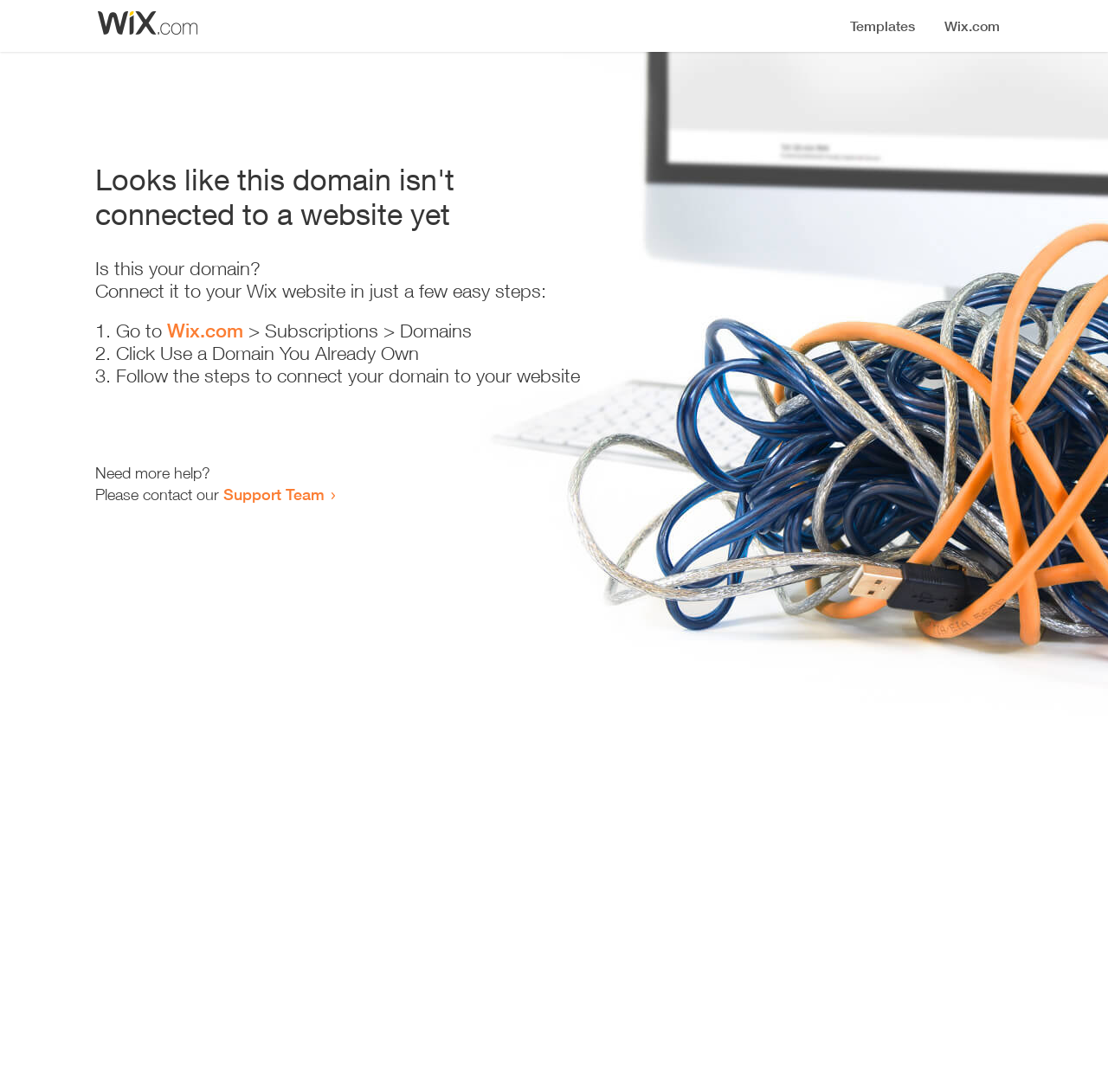Use a single word or phrase to answer the question:
What is the purpose of the webpage?

Domain connection